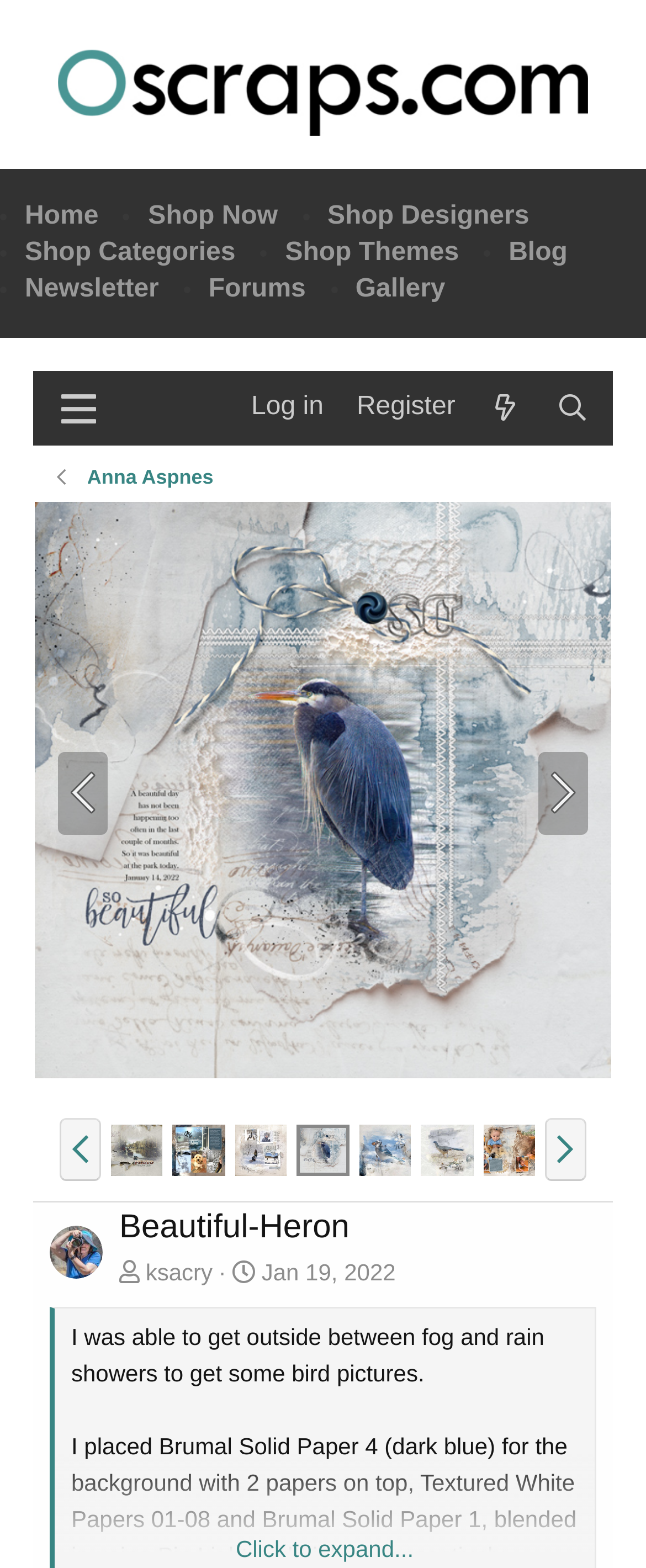What is the name of the artist who created the 'Beautiful-Heron' image?
Use the image to give a comprehensive and detailed response to the question.

I found the answer by looking at the link element with the text 'Anna Aspnes' near the top of the webpage, which suggests that she is the artist who created the 'Beautiful-Heron' image.